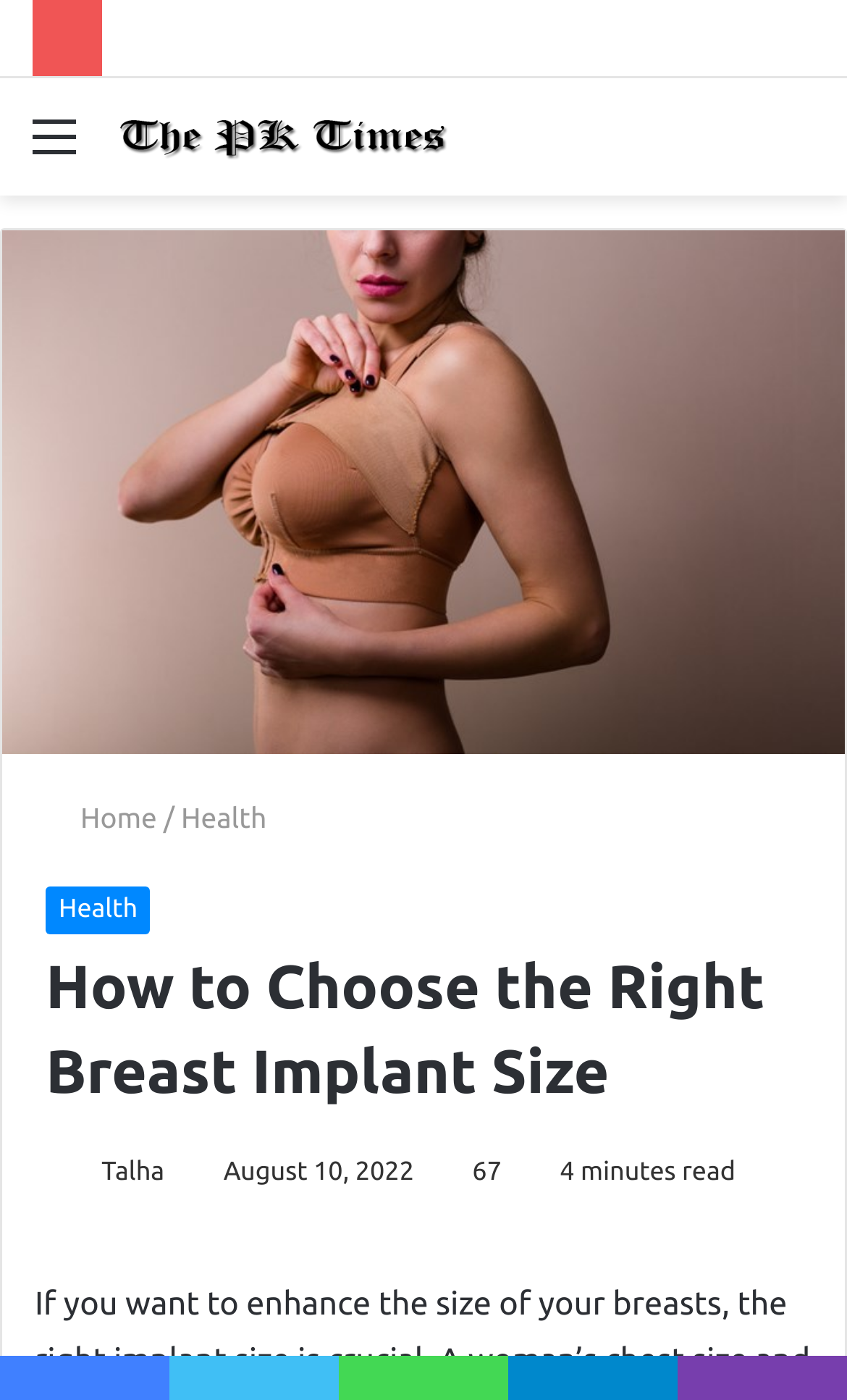What is the topic of the current article?
Provide a detailed answer to the question, using the image to inform your response.

I inferred the topic by analyzing the heading element with the text 'How to Choose the Right Breast Implant Size', which is prominently displayed on the webpage. This suggests that the article is about choosing the right breast implant size.